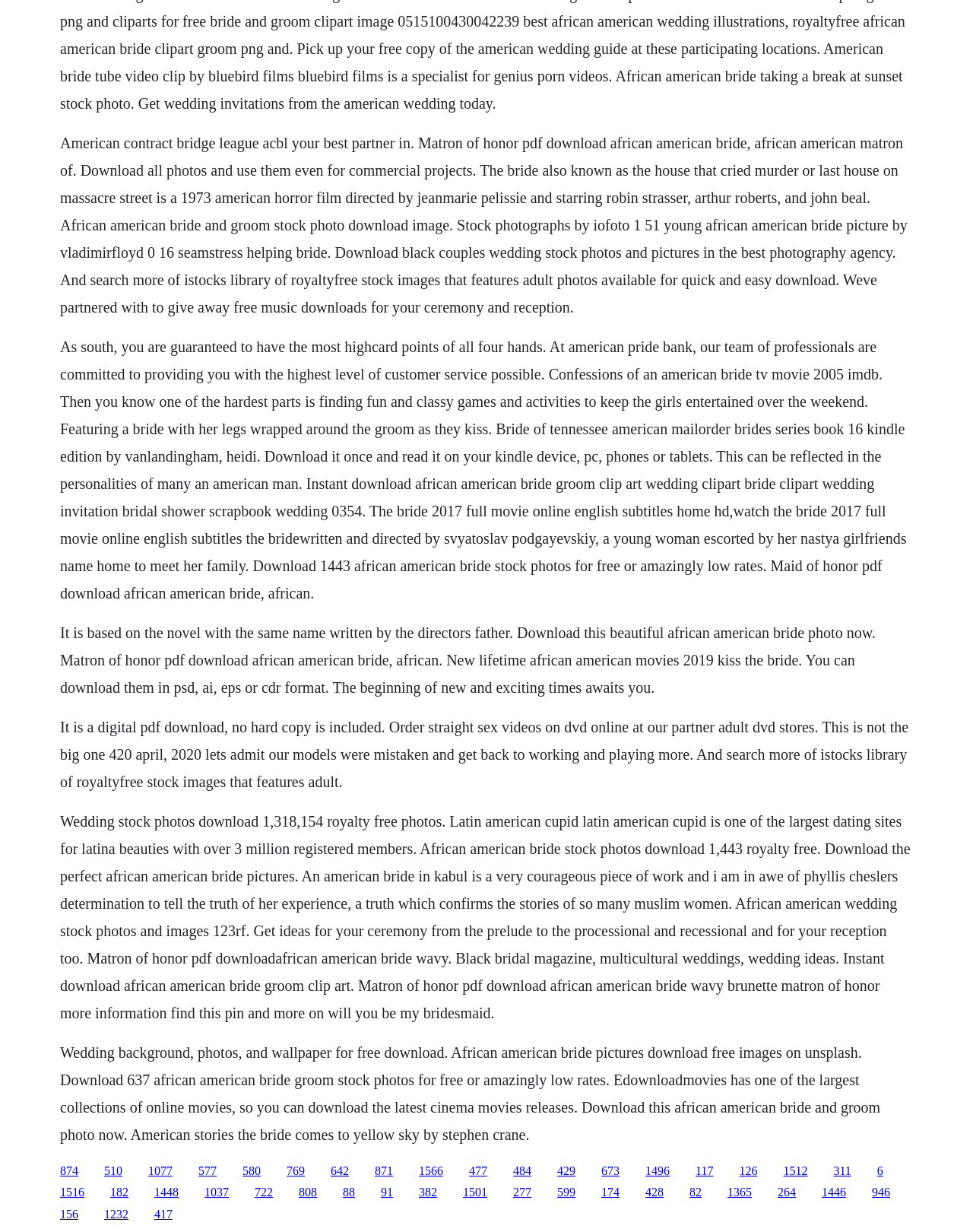Is this webpage related to a specific culture or ethnicity?
Please give a detailed and thorough answer to the question, covering all relevant points.

The text content of the static text elements mentions 'African American bride', 'African American groom', and 'African American wedding', indicating that this webpage is specifically related to African American culture or ethnicity.